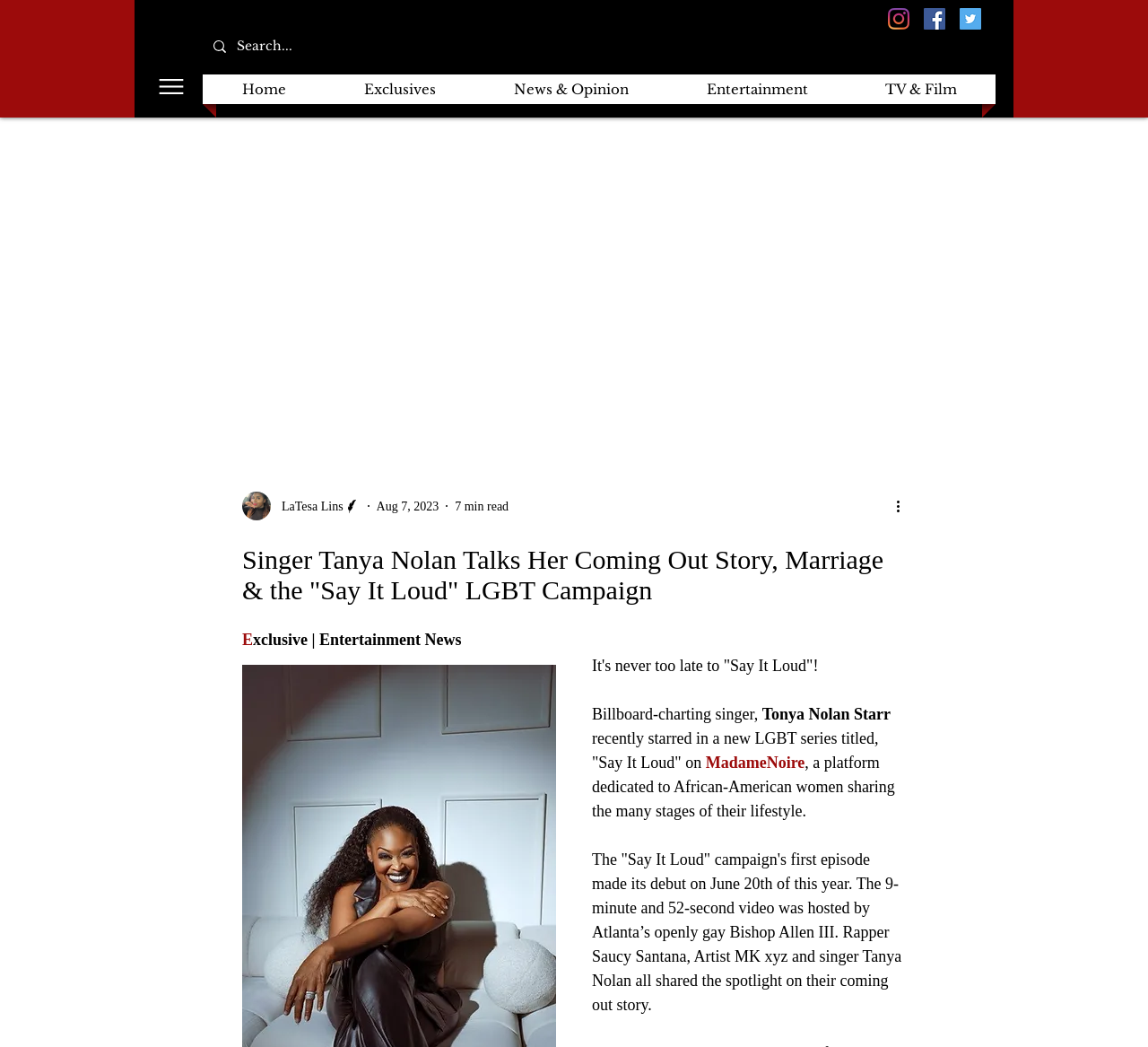What is the name of the rapper who shared their coming out story in the 'Say It Loud' campaign's first episode?
Can you provide a detailed and comprehensive answer to the question?

I found the answer by reading the article's content, specifically the sentence that mentions 'Rapper Saucy Santana, Artist MK xyz and singer Tanya Nolan all shared the spotlight on their coming out story...' and identifying Saucy Santana as one of the individuals who shared their coming out story.